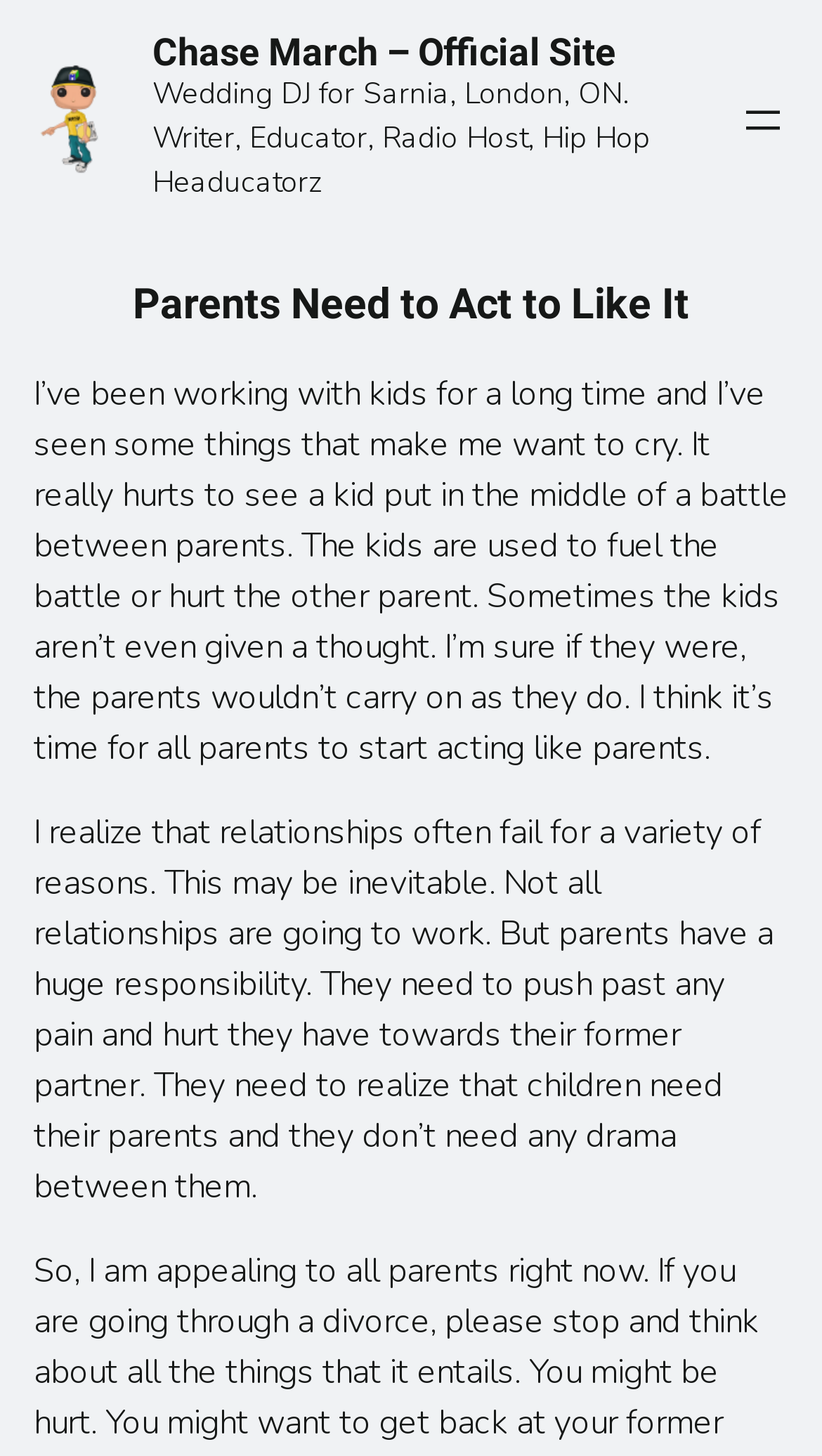Are there any images on the page?
Based on the image, answer the question with as much detail as possible.

I found an image element with the label 'Chase March – Official Site', which suggests the presence of an image on the page.